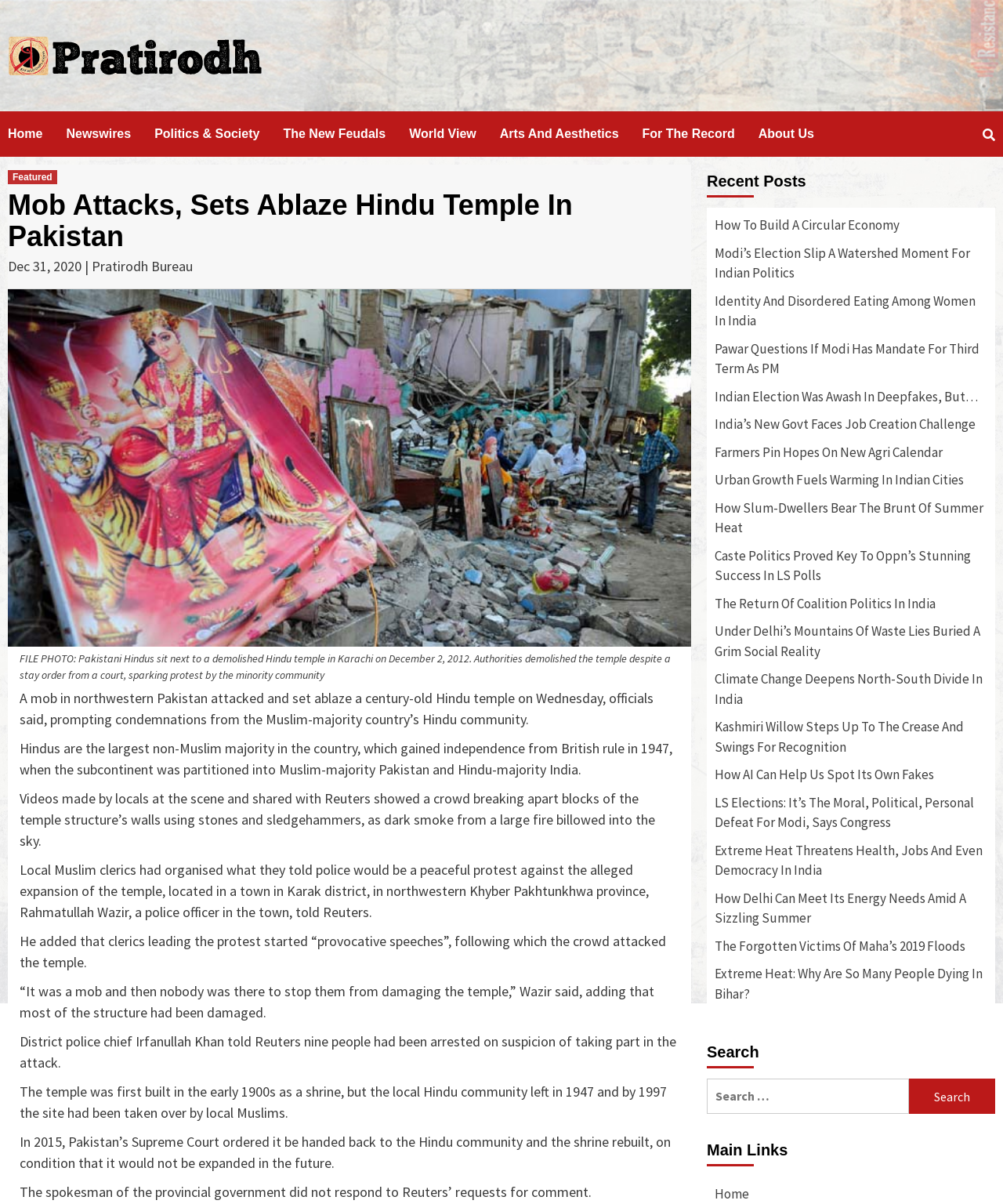Could you determine the bounding box coordinates of the clickable element to complete the instruction: "Click on the 'Home' link"? Provide the coordinates as four float numbers between 0 and 1, i.e., [left, top, right, bottom].

[0.008, 0.092, 0.066, 0.13]